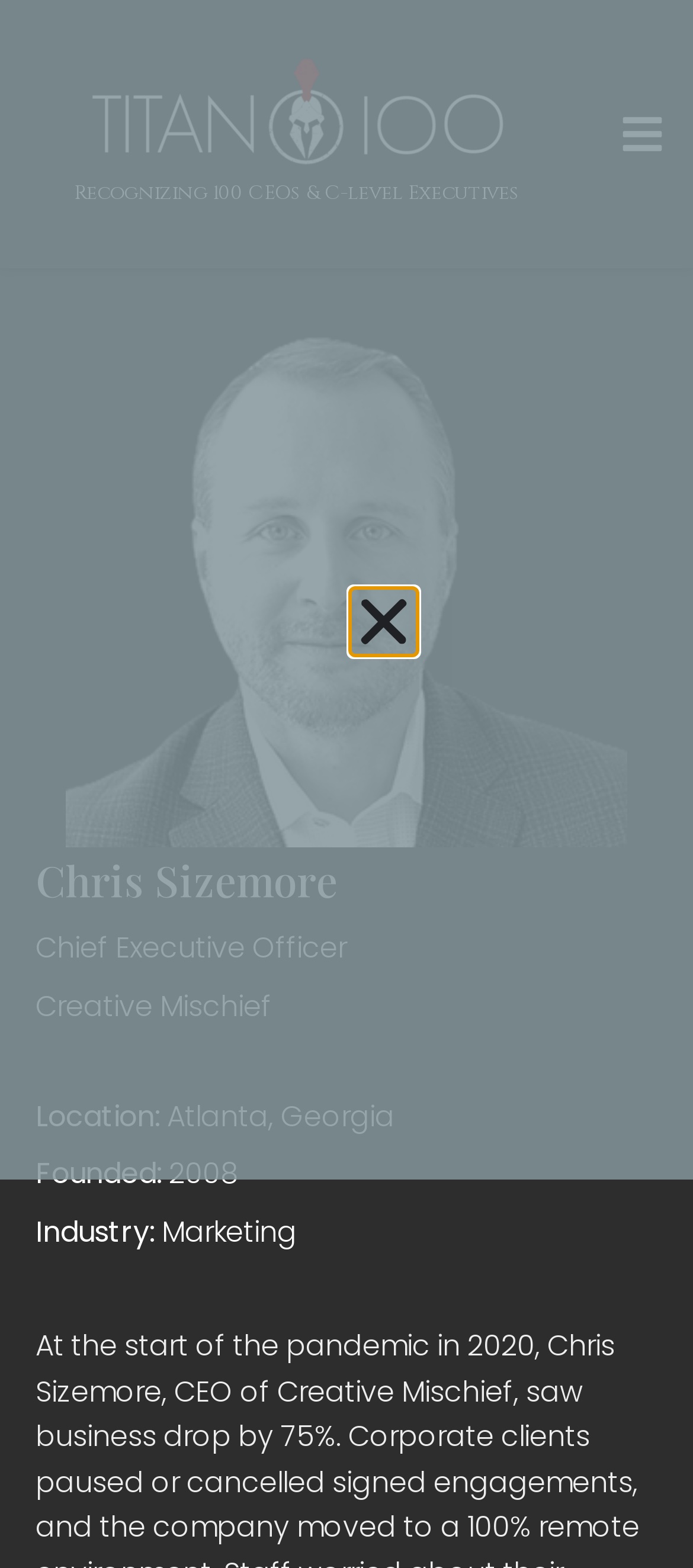Please answer the following question as detailed as possible based on the image: 
What is the year Creative Mischief was founded?

I found the answer by looking at the StaticText element with the text 'Founded:' and its corresponding value '2008' which is located below the company name 'Creative Mischief'.